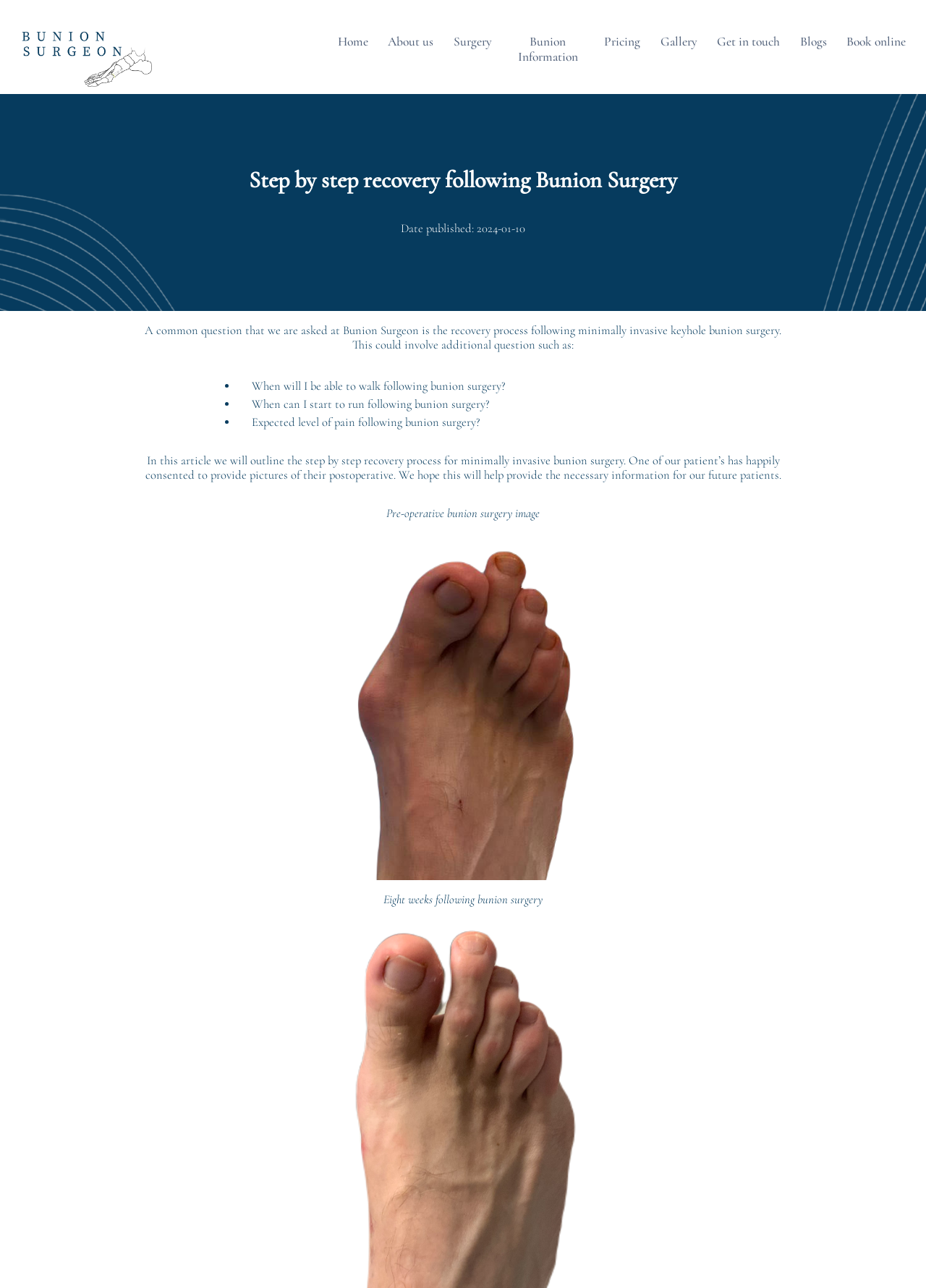Please identify the bounding box coordinates of the element I should click to complete this instruction: 'Check the 'Pricing''. The coordinates should be given as four float numbers between 0 and 1, like this: [left, top, right, bottom].

[0.652, 0.026, 0.691, 0.038]